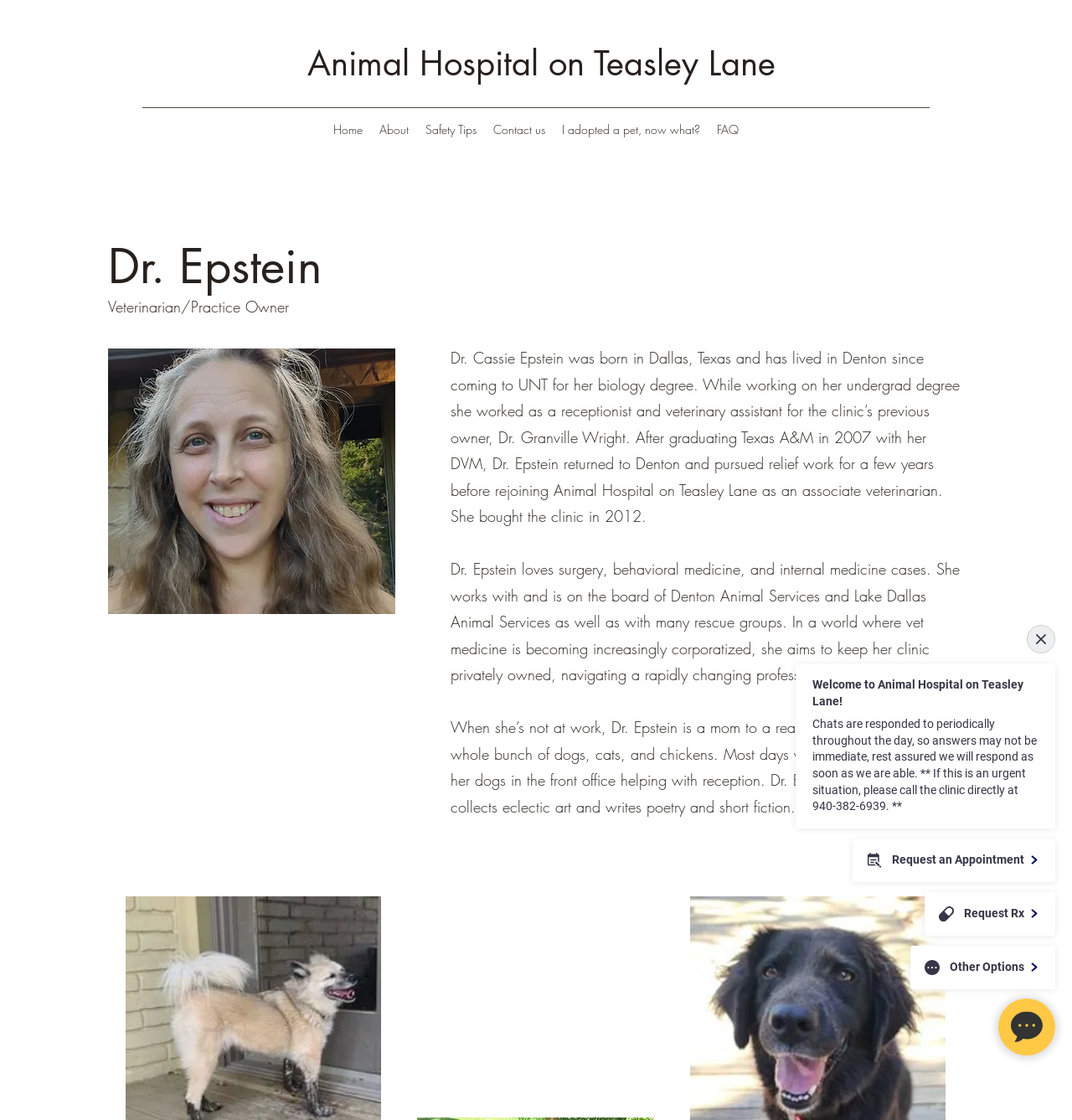Show the bounding box coordinates for the HTML element as described: "Contact us".

[0.452, 0.105, 0.516, 0.127]